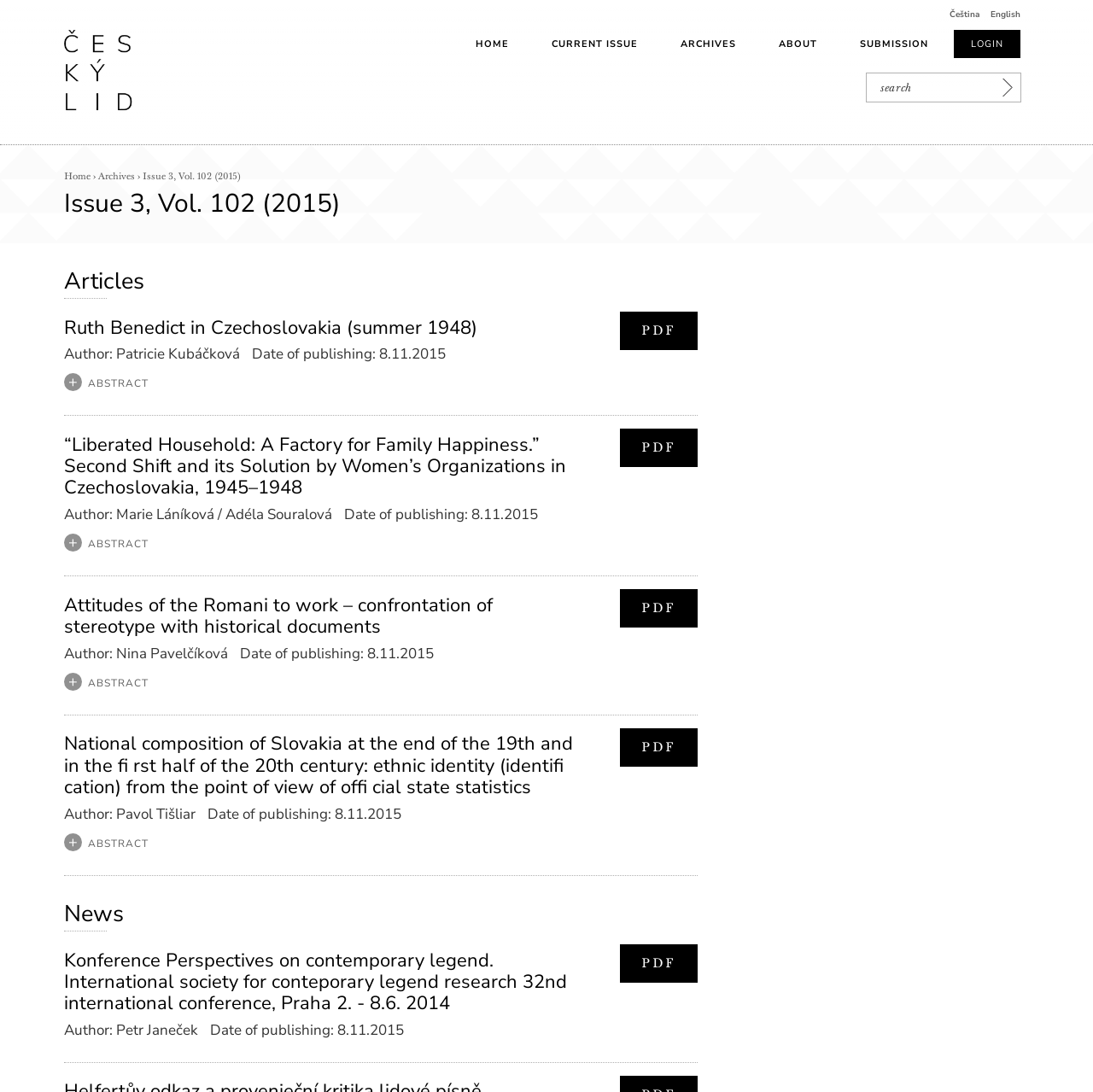Identify the bounding box coordinates of the region that should be clicked to execute the following instruction: "download PDF of article Attitudes of the Romani to work – confrontation of stereotype with historical documents".

[0.567, 0.54, 0.638, 0.575]